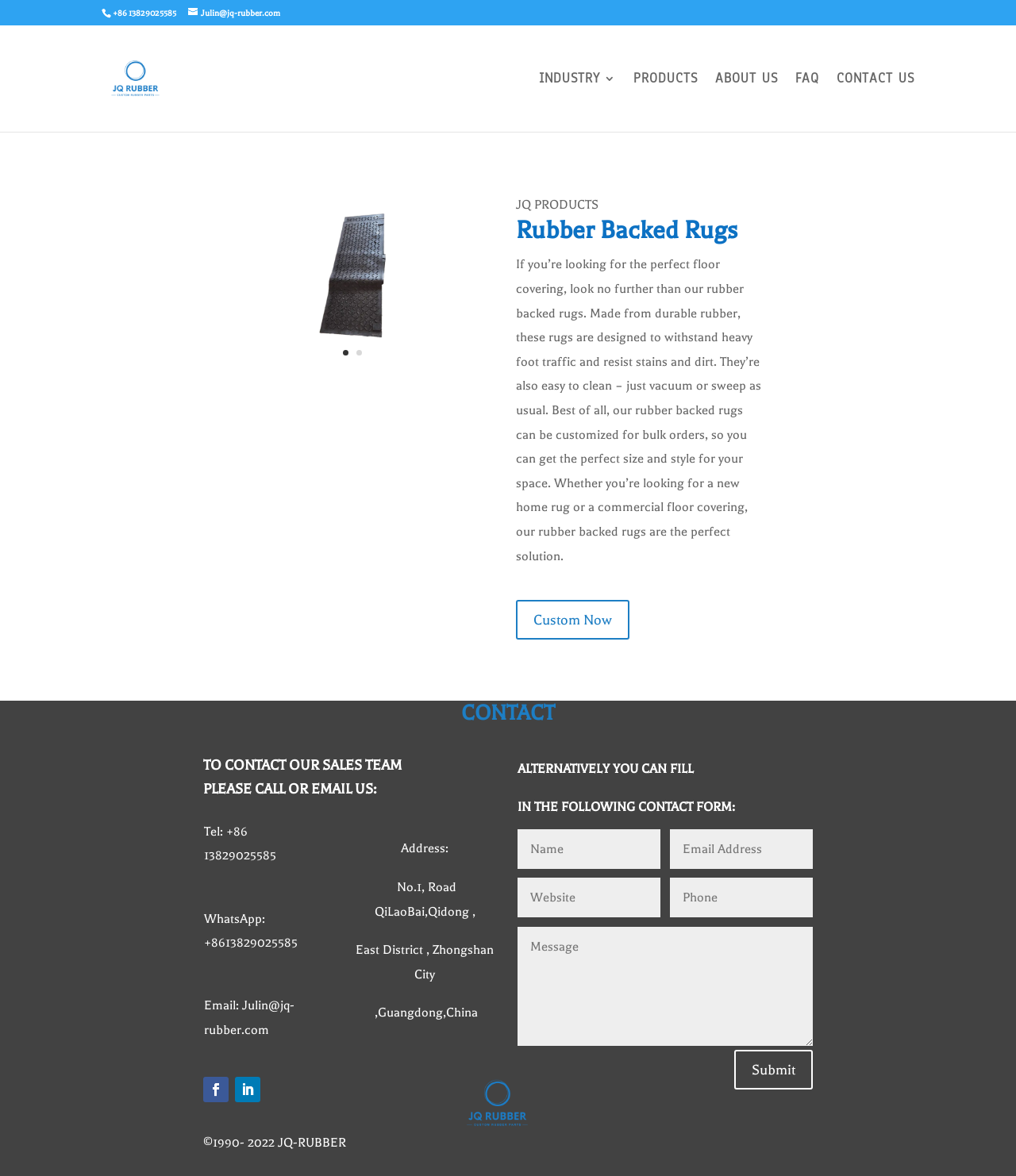Respond with a single word or phrase for the following question: 
What is the purpose of the rubber backed rugs?

Floor covering